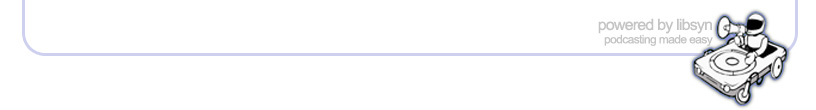Describe every aspect of the image in detail.

The image features a sleek and modern design with a gentle color palette, predominantly using light shades of purple and white. At the center, there is a stylized graphic of a cartoonish figure operating a turntable, suggesting a connection to music or audio production, particularly in the podcasting realm. The text "powered by Libsyn" is prominently displayed, indicating that the service is related to podcast hosting or media distribution. Below this, the phrase "podcasting made easy" reinforces the notion of simplifying the podcasting process for users. This combination of visuals and text creates an engaging and inviting introduction to the capabilities provided by the Libsyn platform.